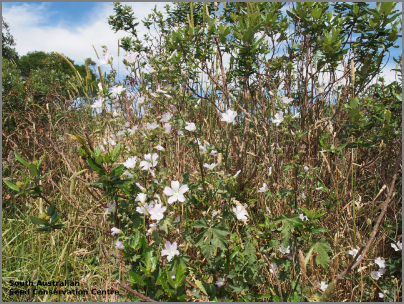What is the main purpose of the image collection?
Look at the screenshot and respond with one word or a short phrase.

Highlighting biodiversity and conservation efforts